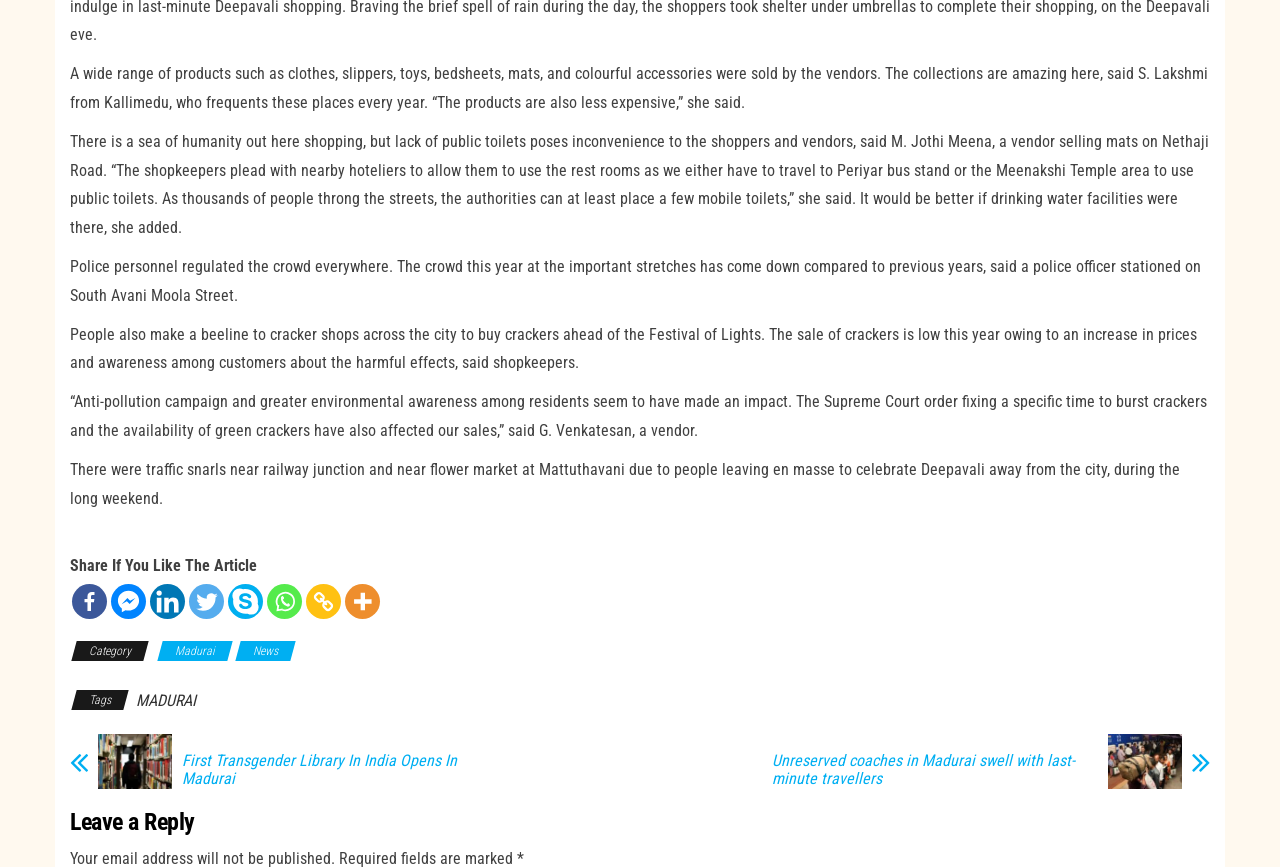Show me the bounding box coordinates of the clickable region to achieve the task as per the instruction: "Leave a reply".

[0.055, 0.852, 0.945, 0.964]